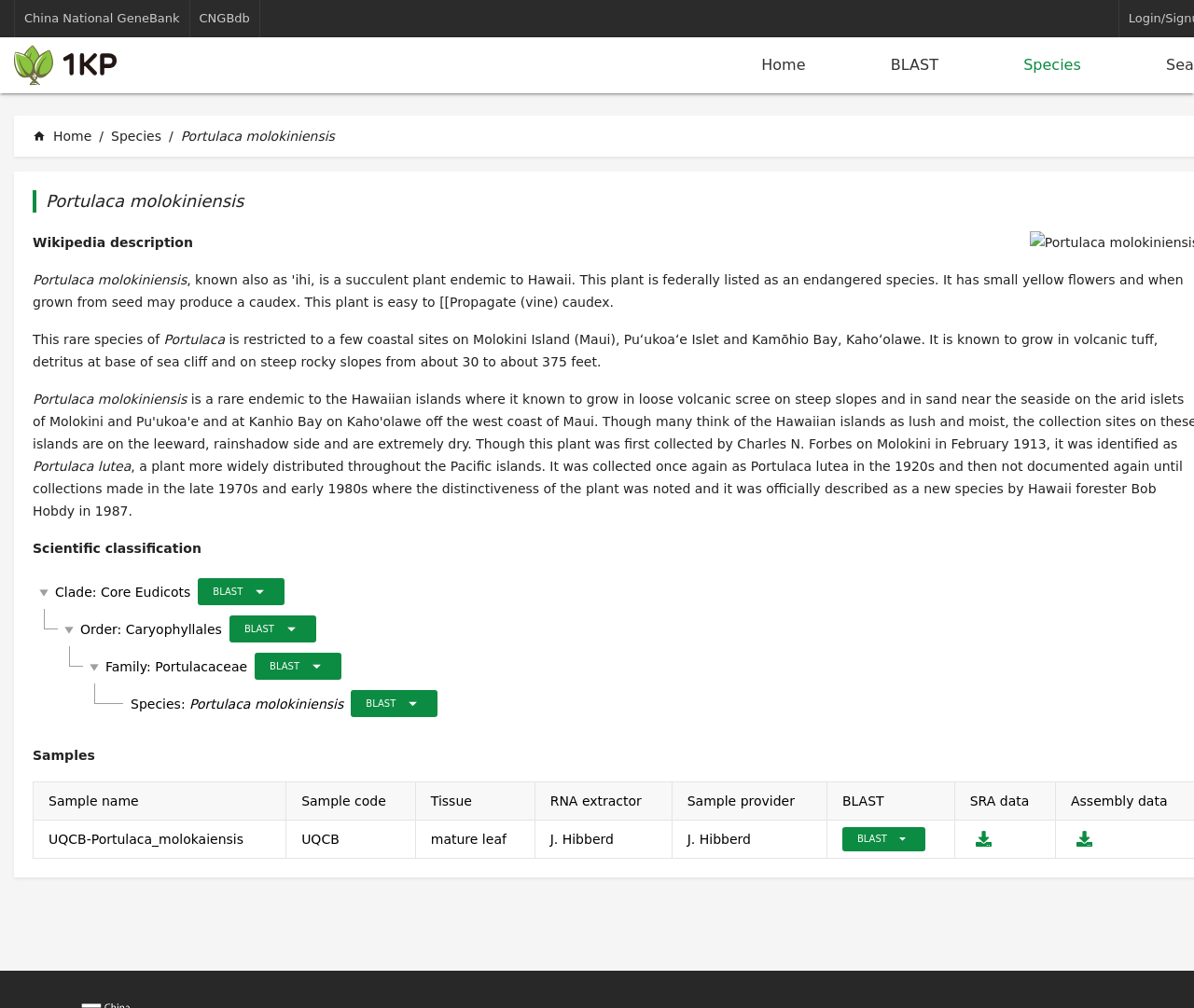What is the purpose of the 'BLAST' button?
Look at the image and respond with a one-word or short phrase answer.

to perform a BLAST search